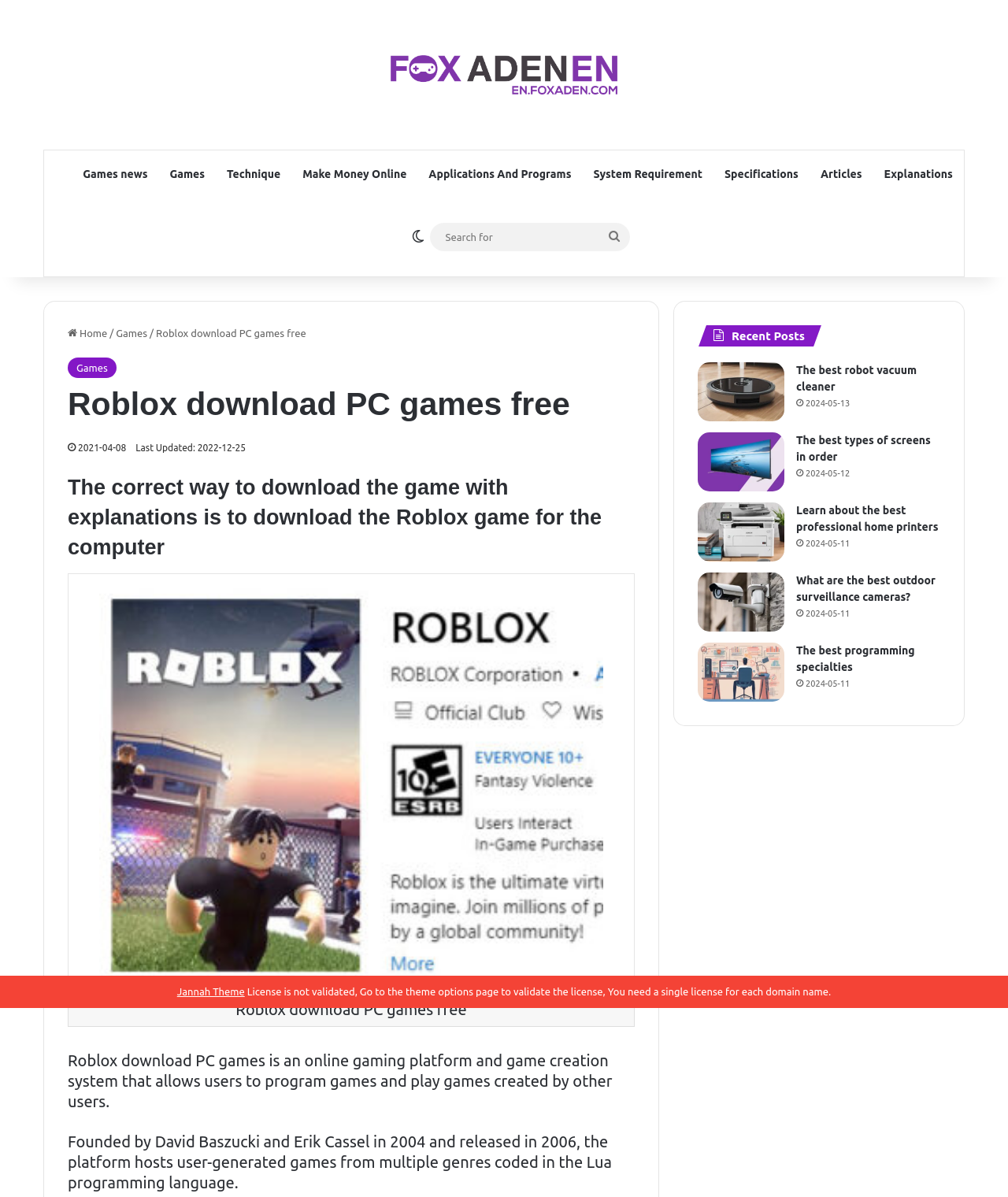Can you find the bounding box coordinates of the area I should click to execute the following instruction: "Switch skin"?

[0.403, 0.178, 0.426, 0.218]